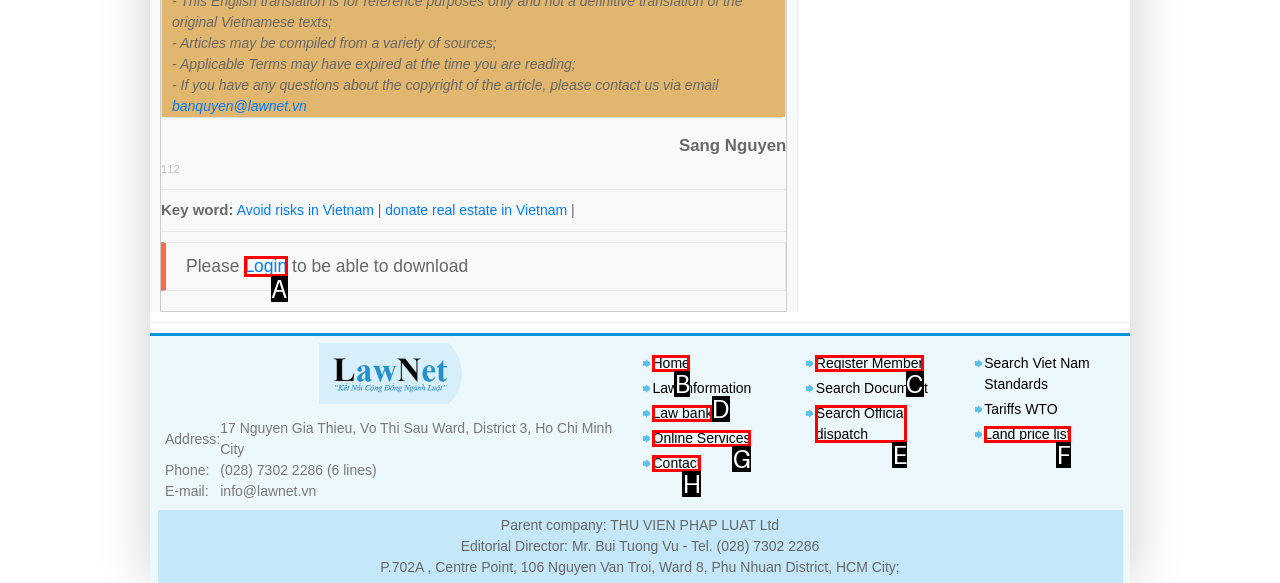Given the description: Register Member, select the HTML element that best matches it. Reply with the letter of your chosen option.

C